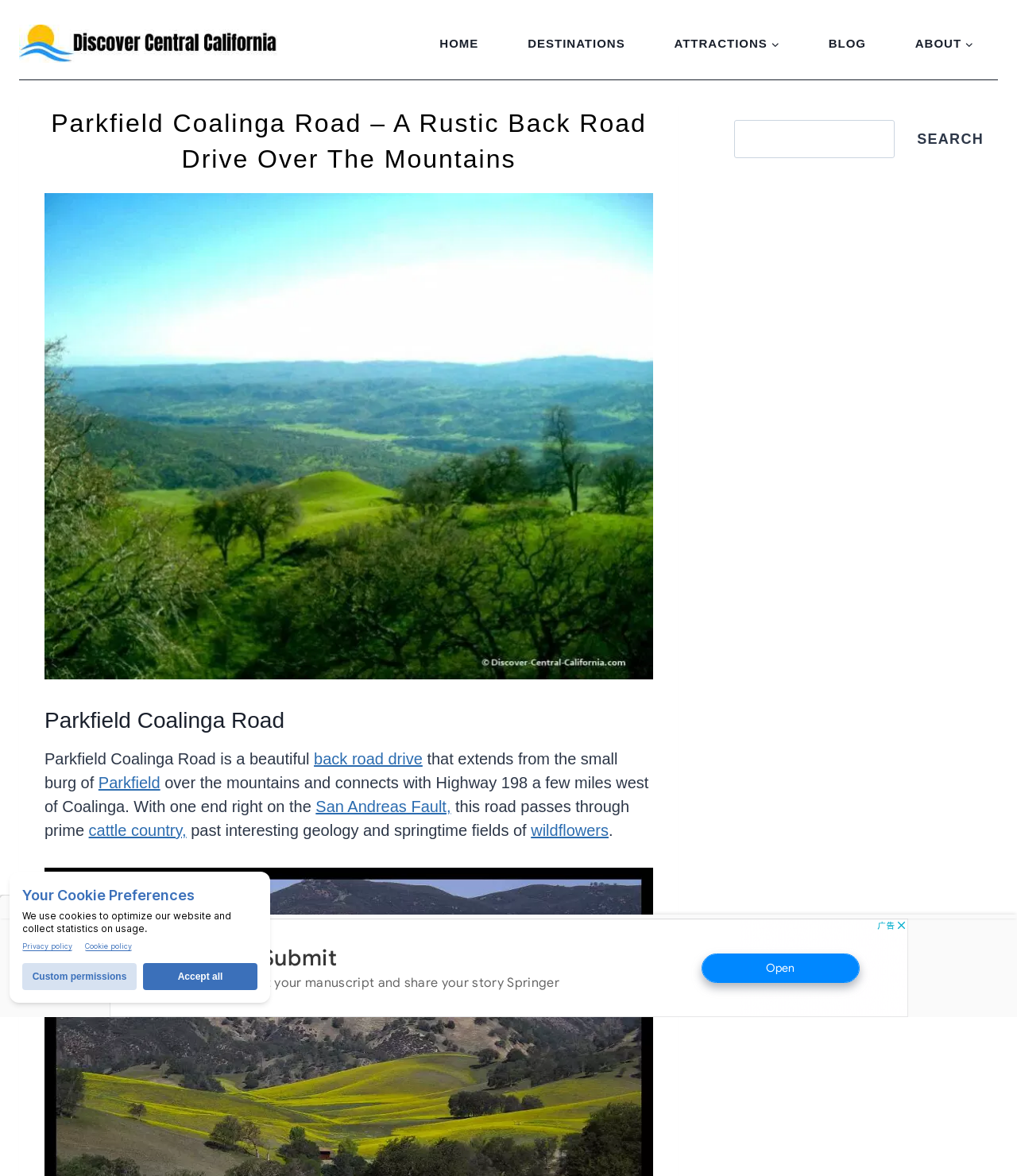Please identify the bounding box coordinates of the clickable region that I should interact with to perform the following instruction: "Click the logo to go to the homepage". The coordinates should be expressed as four float numbers between 0 and 1, i.e., [left, top, right, bottom].

[0.019, 0.021, 0.273, 0.053]